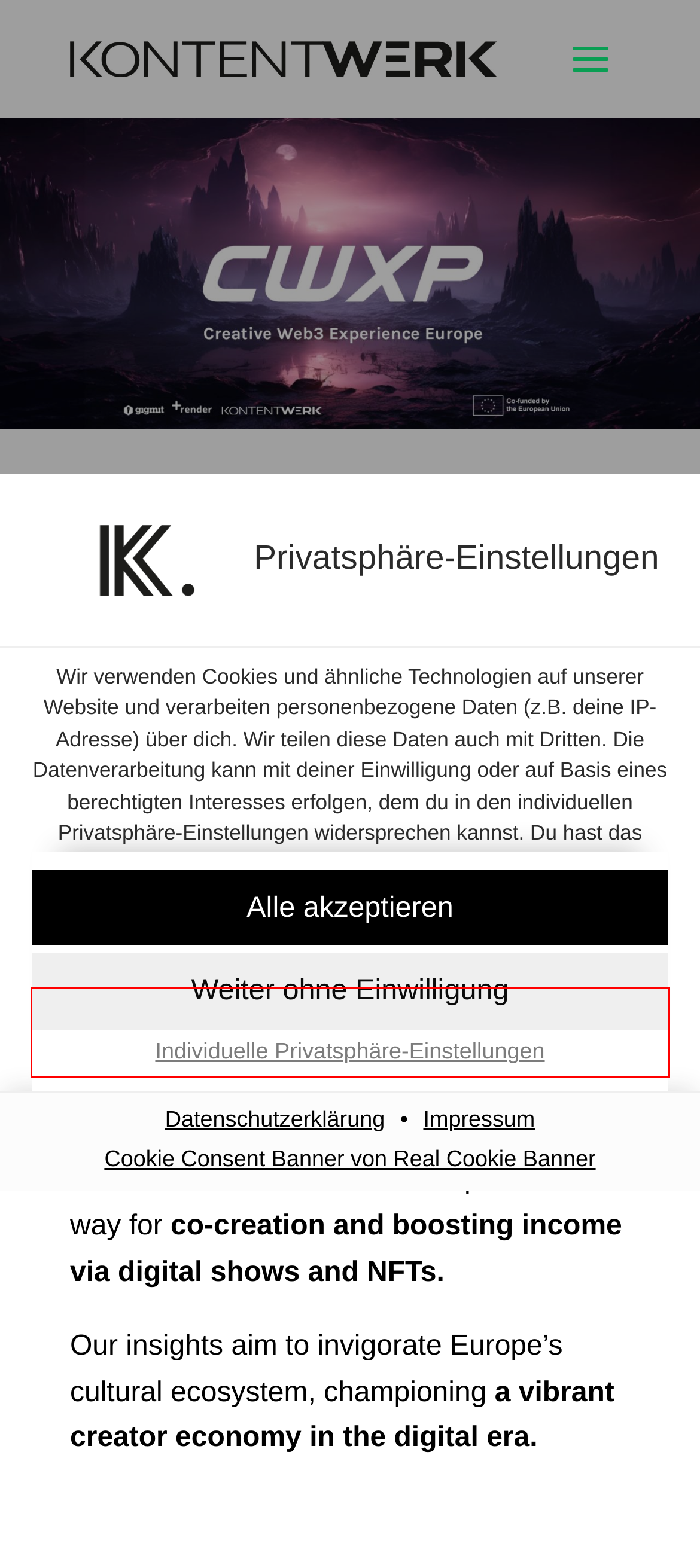Using the provided screenshot, read and generate the text content within the red-bordered area.

Du bist unter 16 Jahre alt? Leider darfst du diesem Service nicht selbst zustimmen, um diese Inhalte zu sehen. Bitte deine Eltern oder Erziehungsberechtigten, dem Service mit dir zuzustimmen!